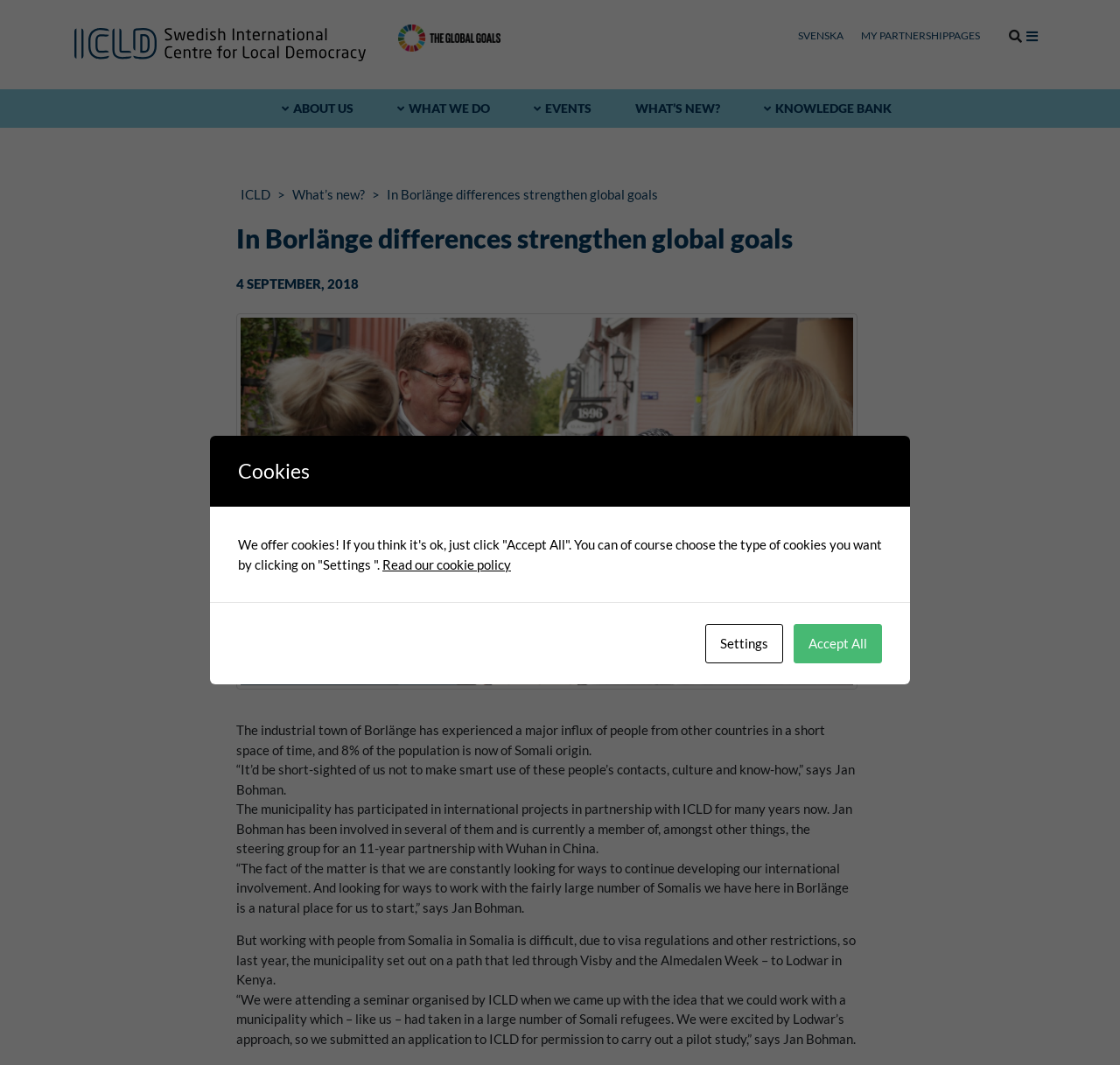Could you highlight the region that needs to be clicked to execute the instruction: "Click the ICLD logo"?

[0.066, 0.026, 0.327, 0.058]